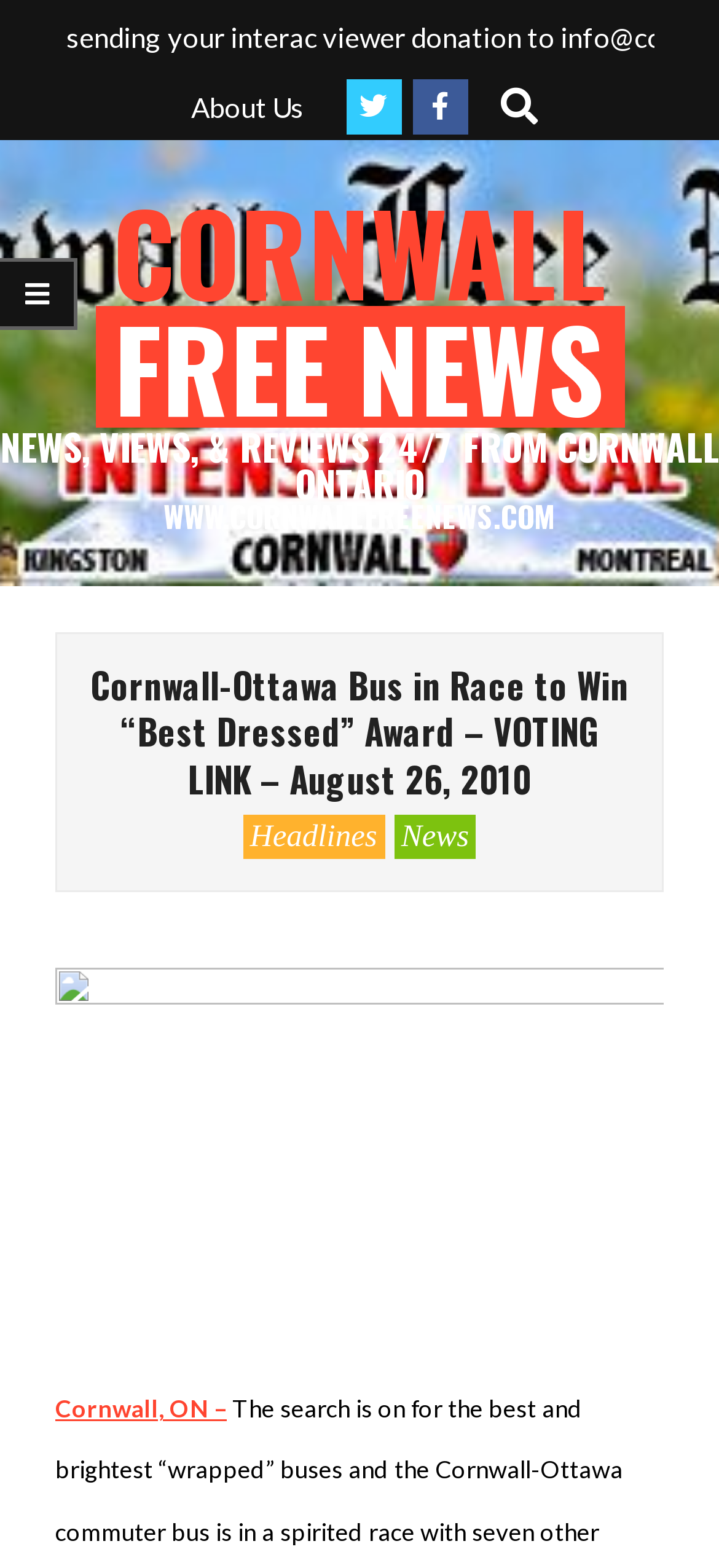Find the UI element described as: "Cornwall, ON –" and predict its bounding box coordinates. Ensure the coordinates are four float numbers between 0 and 1, [left, top, right, bottom].

[0.077, 0.889, 0.315, 0.908]